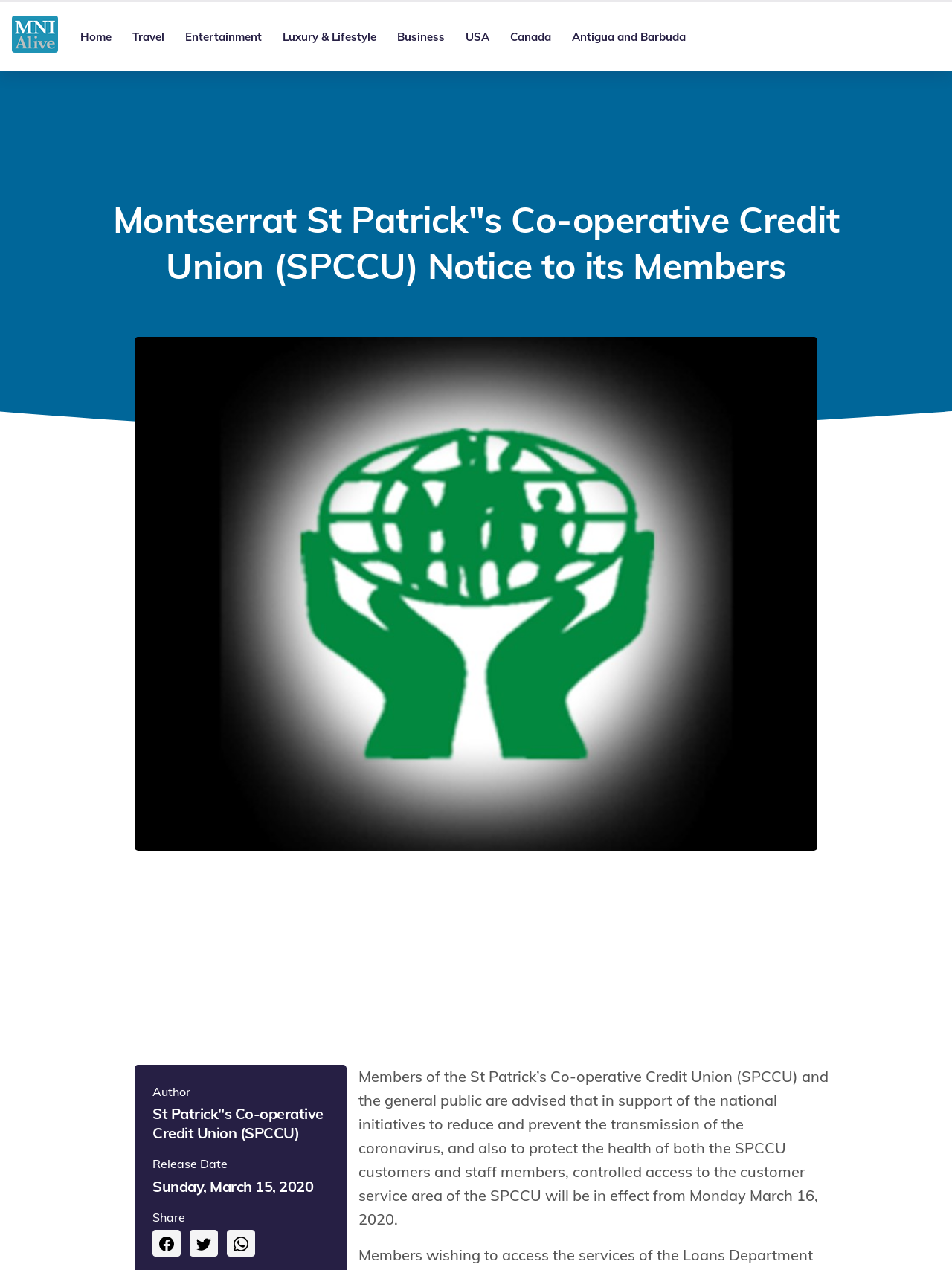Determine the bounding box coordinates for the area that needs to be clicked to fulfill this task: "Go to Home". The coordinates must be given as four float numbers between 0 and 1, i.e., [left, top, right, bottom].

[0.073, 0.018, 0.128, 0.04]